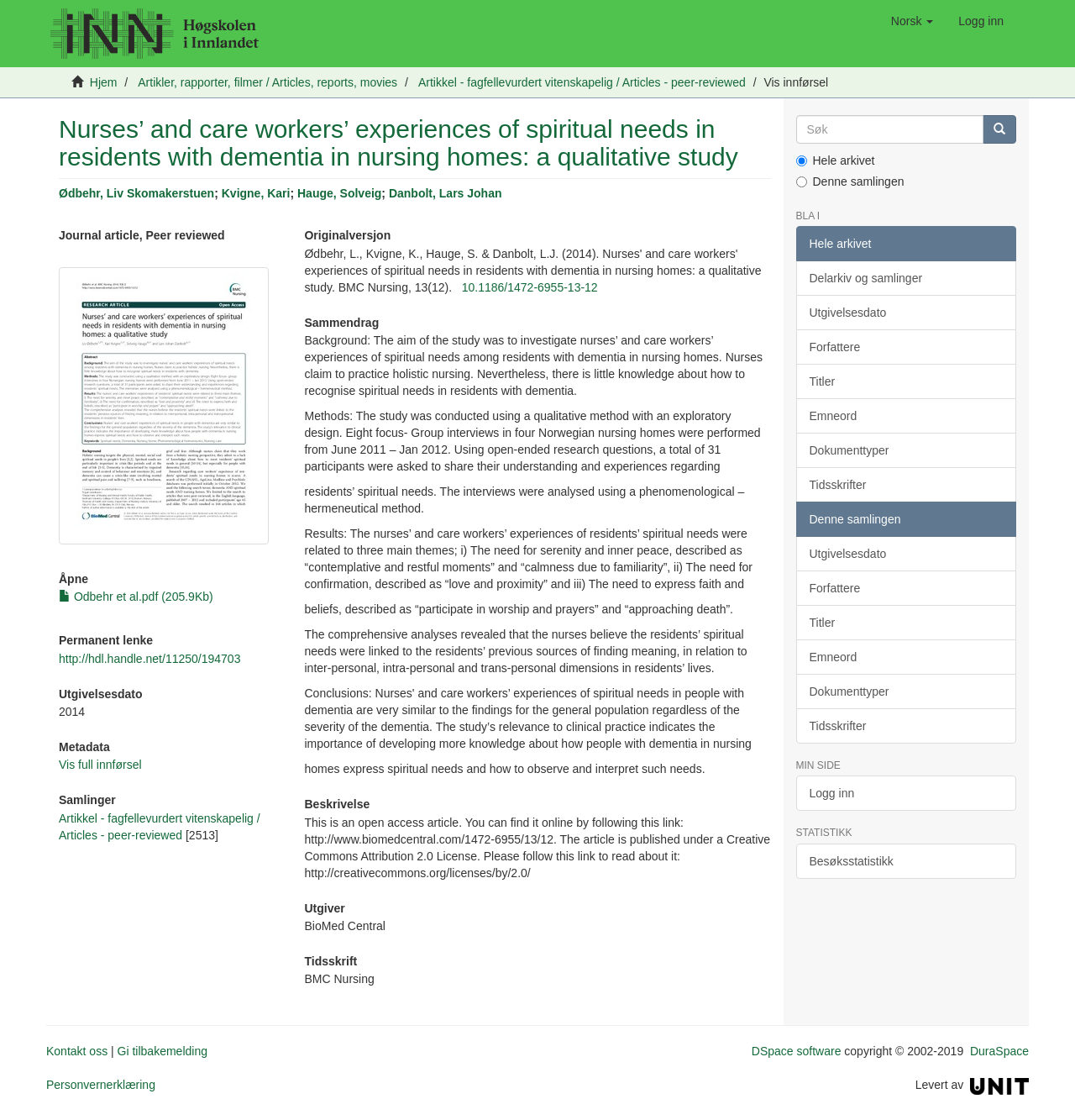Please specify the bounding box coordinates of the element that should be clicked to execute the given instruction: 'Open the PDF file'. Ensure the coordinates are four float numbers between 0 and 1, expressed as [left, top, right, bottom].

[0.055, 0.527, 0.198, 0.539]